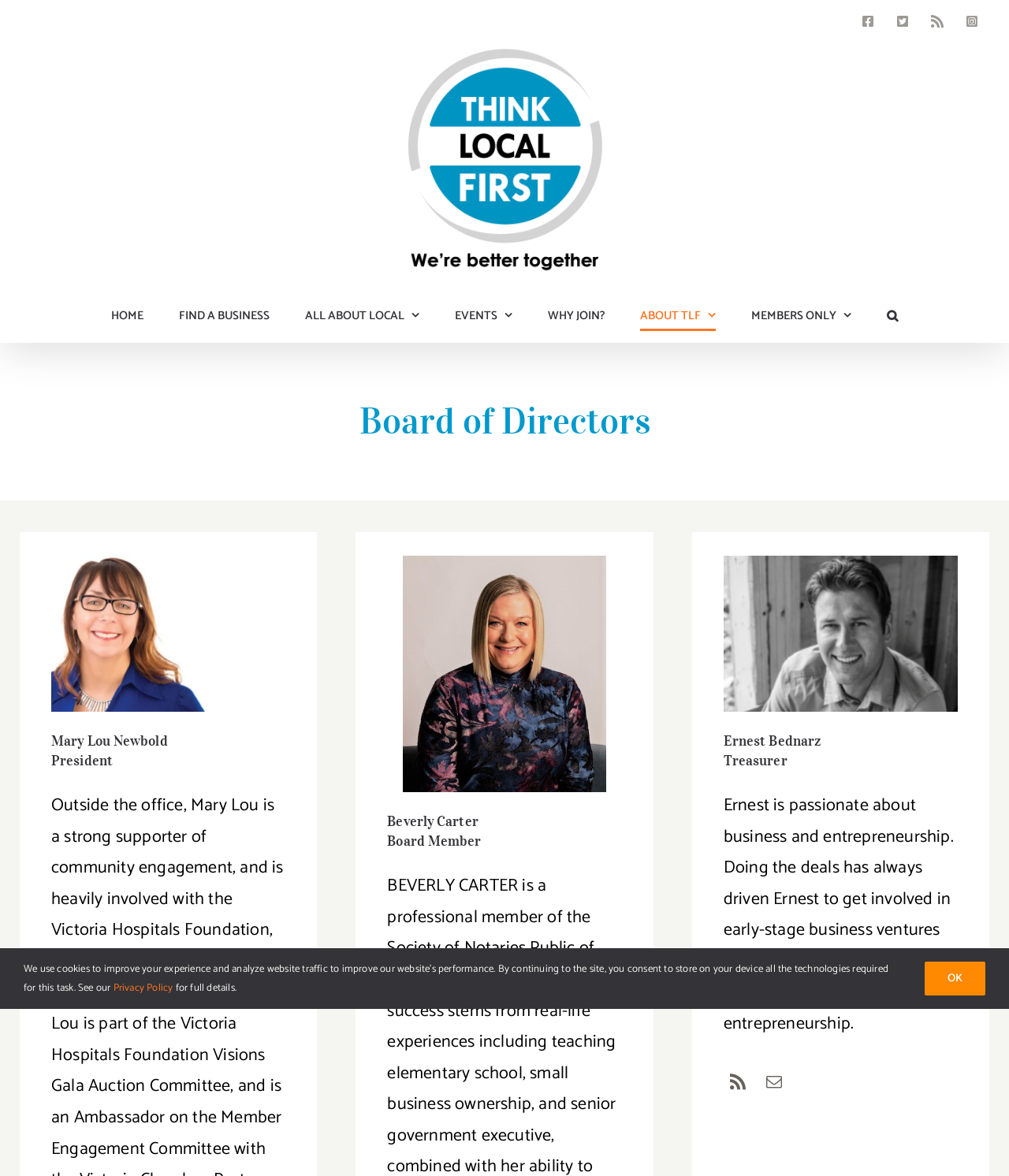Please specify the coordinates of the bounding box for the element that should be clicked to carry out this instruction: "Go to top of the page". The coordinates must be four float numbers between 0 and 1, formatted as [left, top, right, bottom].

[0.059, 0.808, 0.093, 0.838]